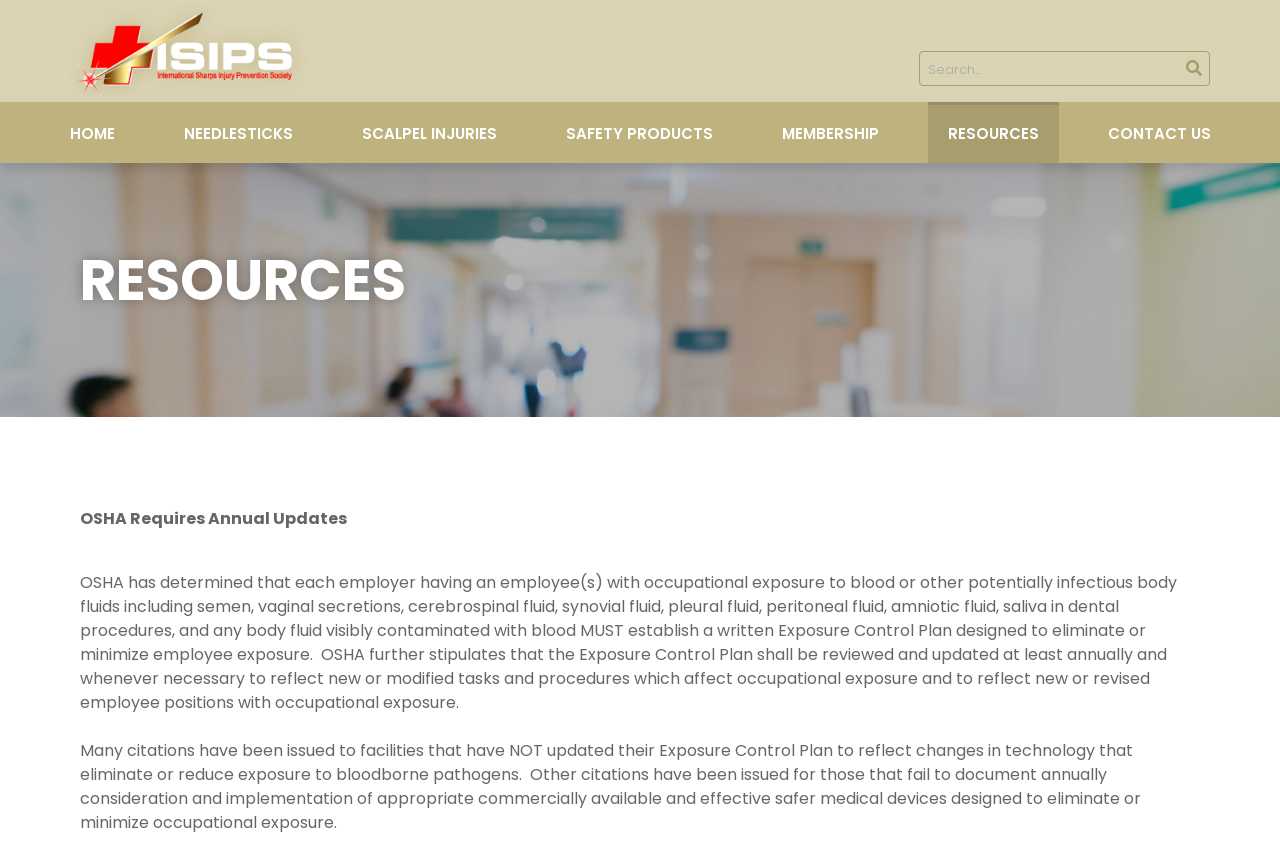Please locate the bounding box coordinates of the element that should be clicked to achieve the given instruction: "Go to HOME page".

[0.039, 0.121, 0.105, 0.193]